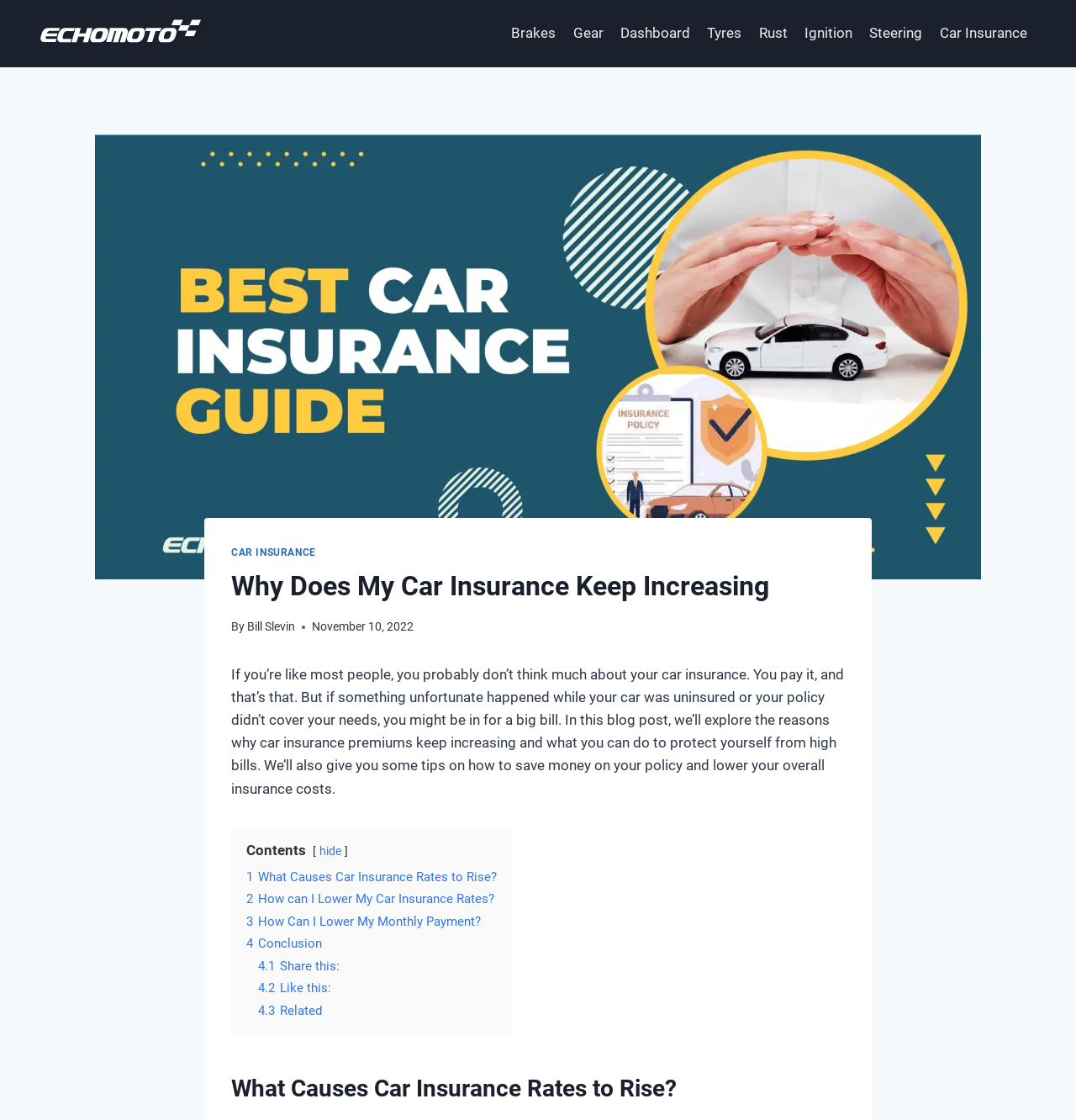How many sections are there in this blog post?
Provide a well-explained and detailed answer to the question.

There are 4 sections in this blog post, which are 'What Causes Car Insurance Rates to Rise?', 'How can I Lower My Car Insurance Rates?', 'How Can I Lower My Monthly Payment?', and 'Conclusion', as indicated by the links in the table of contents.